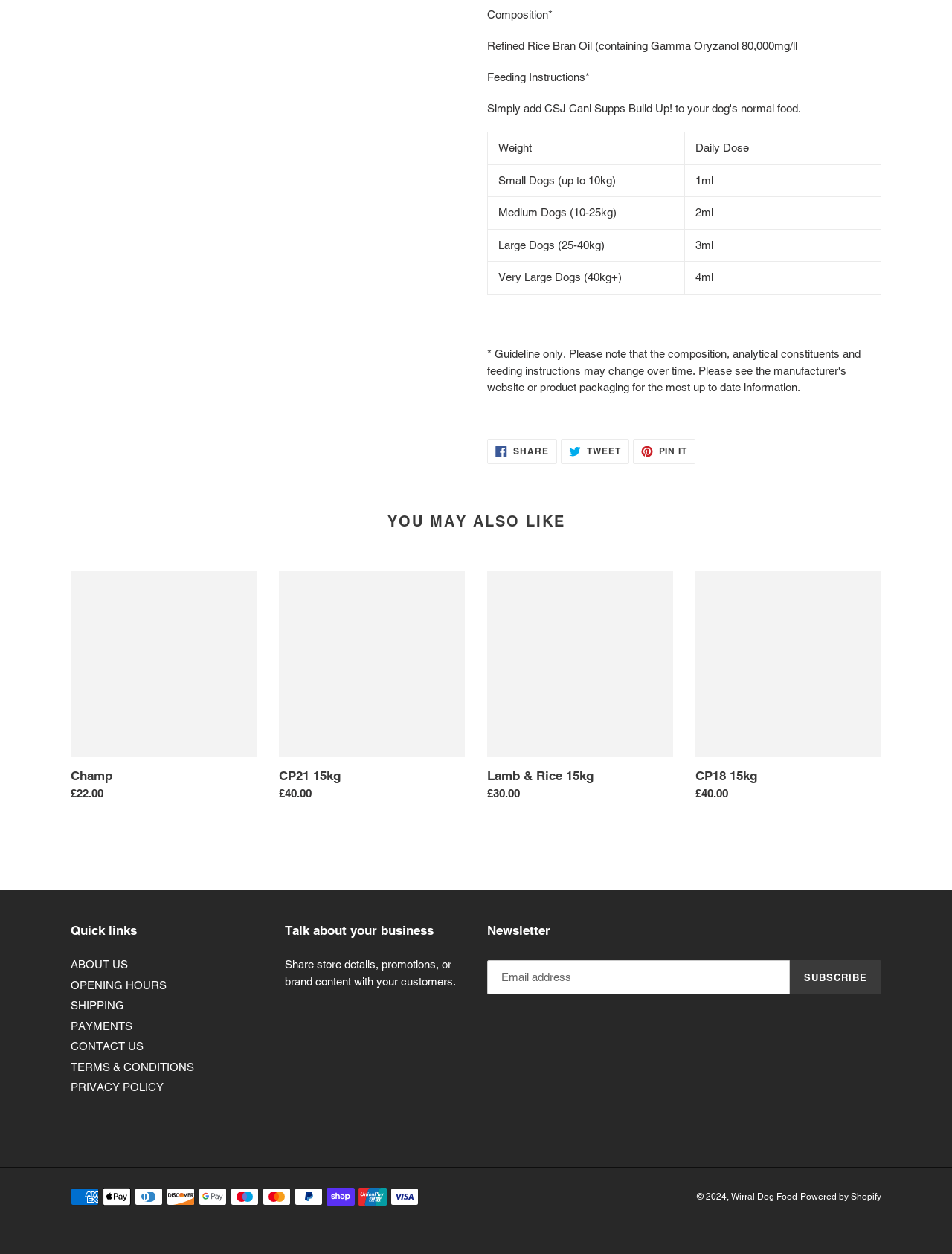Could you highlight the region that needs to be clicked to execute the instruction: "Share on Facebook"?

[0.512, 0.35, 0.585, 0.37]